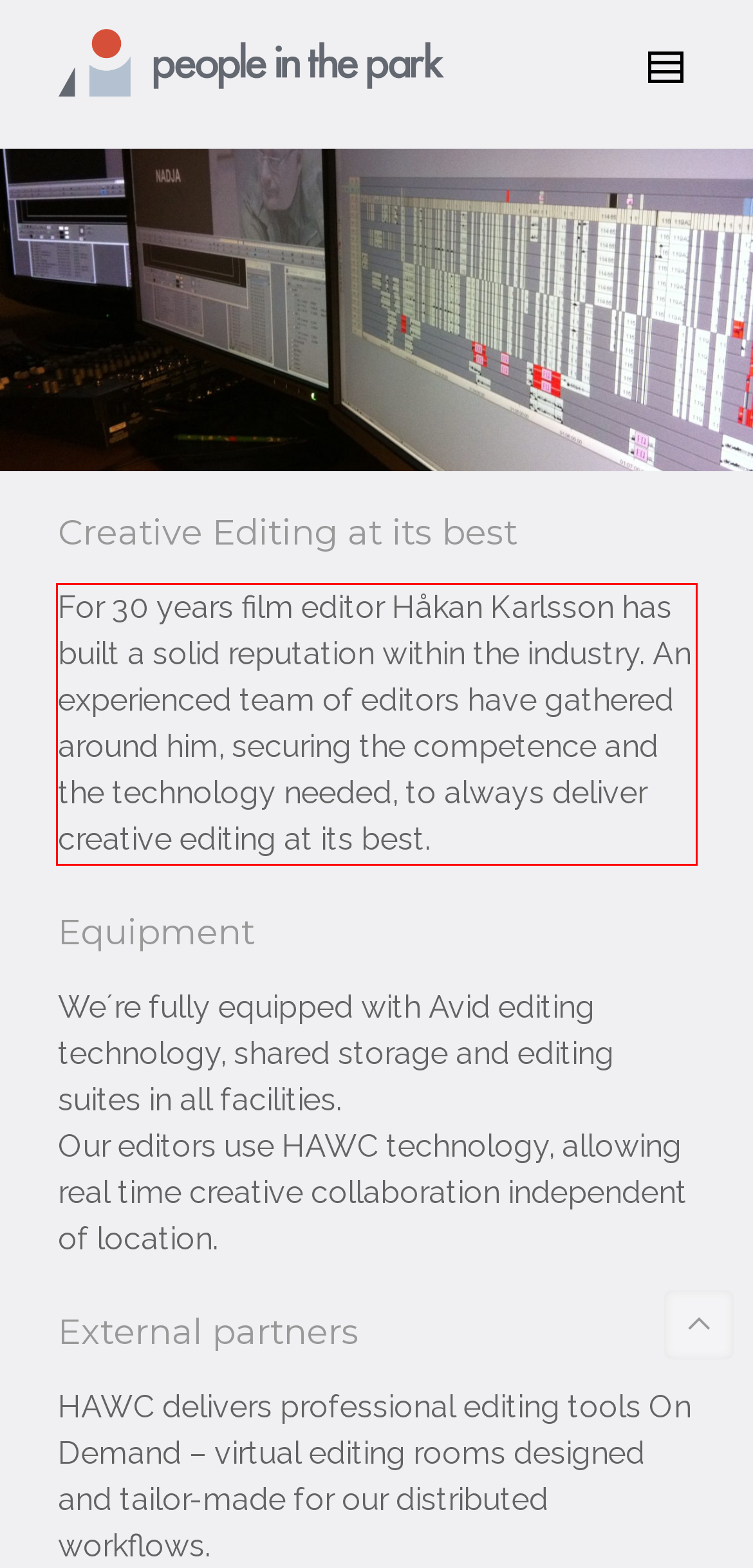Please examine the webpage screenshot and extract the text within the red bounding box using OCR.

For 30 years film editor Håkan Karlsson has built a solid reputation within the industry. An experienced team of editors have gathered around him, securing the competence and the technology needed, to always deliver creative editing at its best.